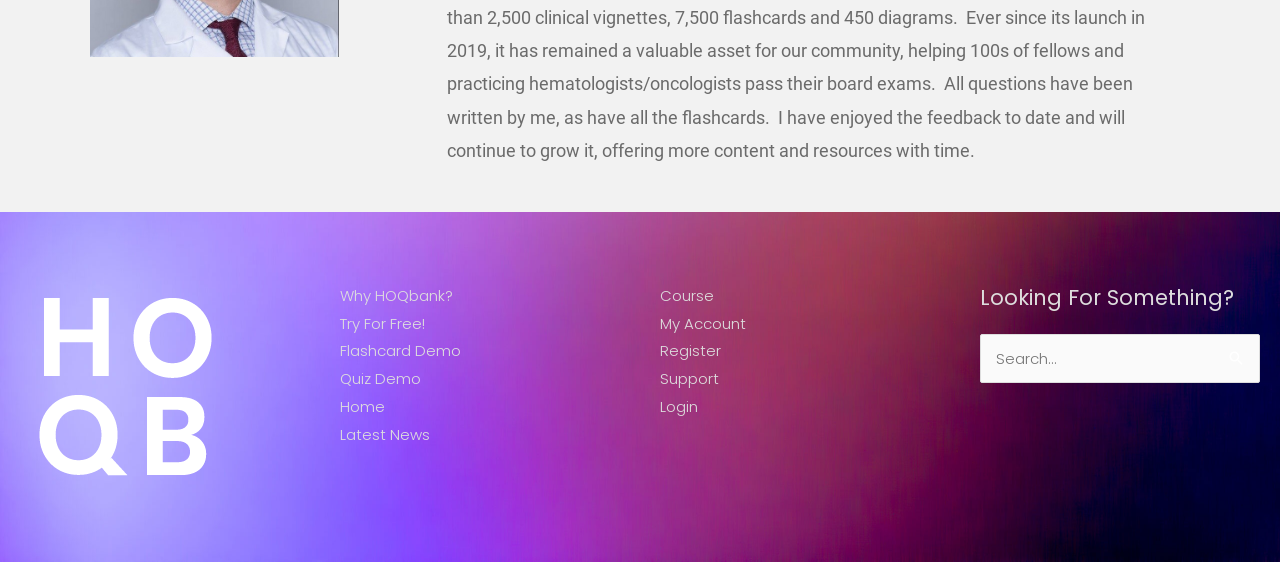Locate and provide the bounding box coordinates for the HTML element that matches this description: "Why HOQbank?".

[0.266, 0.507, 0.354, 0.544]